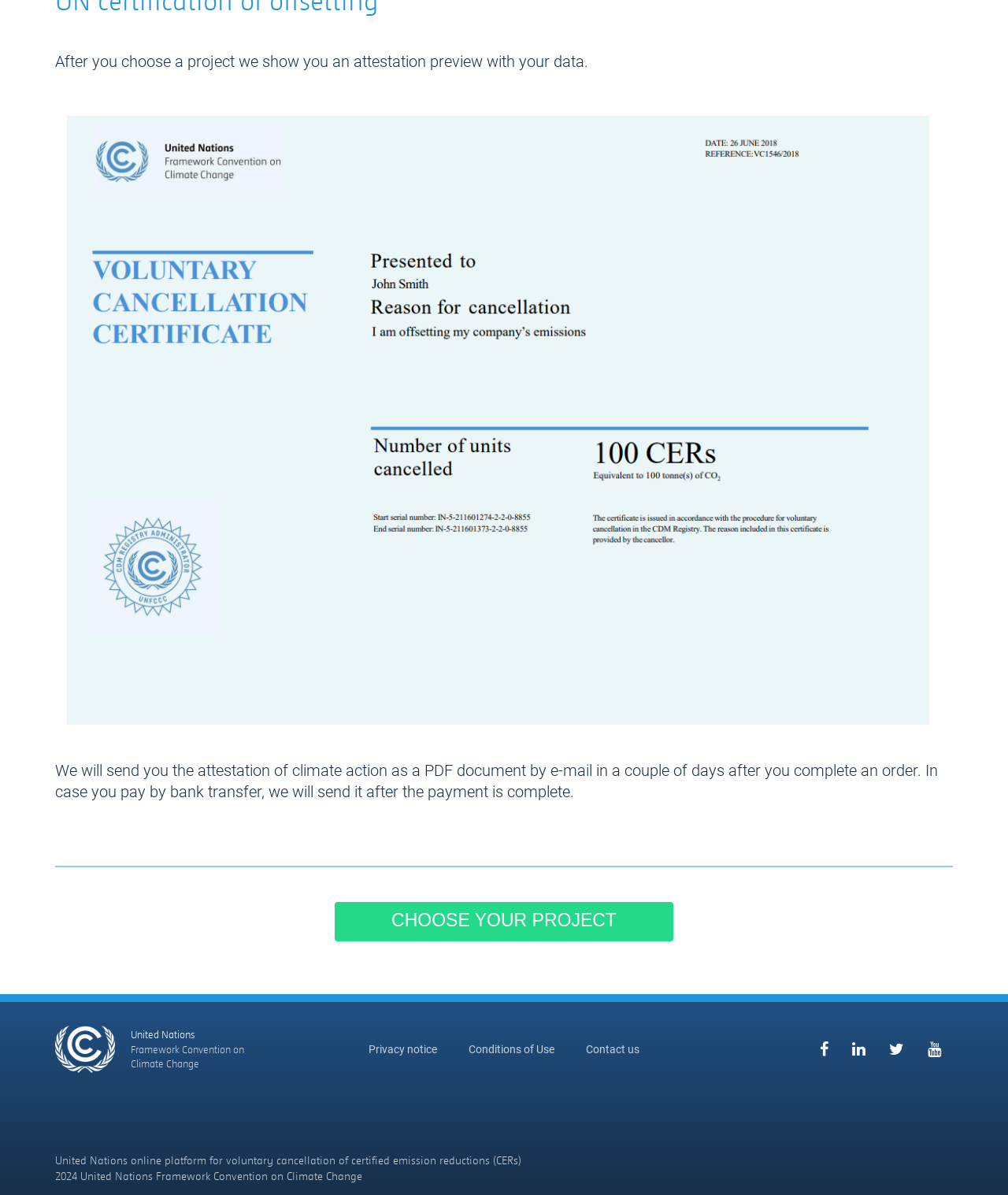What organizations are linked at the bottom of the page?
Answer with a single word or phrase, using the screenshot for reference.

Social media platforms